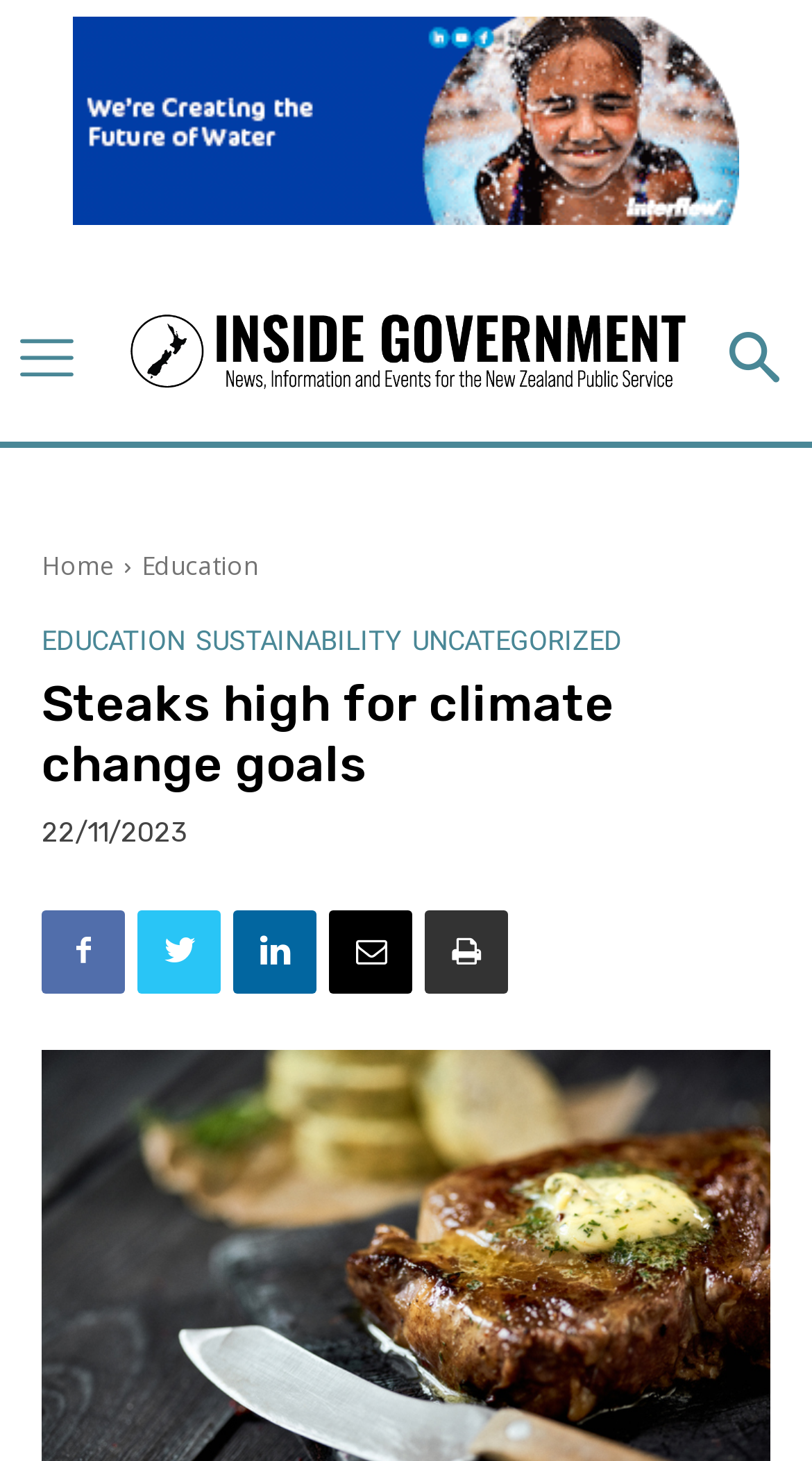Locate the UI element described as follows: "Uncategorized". Return the bounding box coordinates as four float numbers between 0 and 1 in the order [left, top, right, bottom].

[0.508, 0.429, 0.767, 0.448]